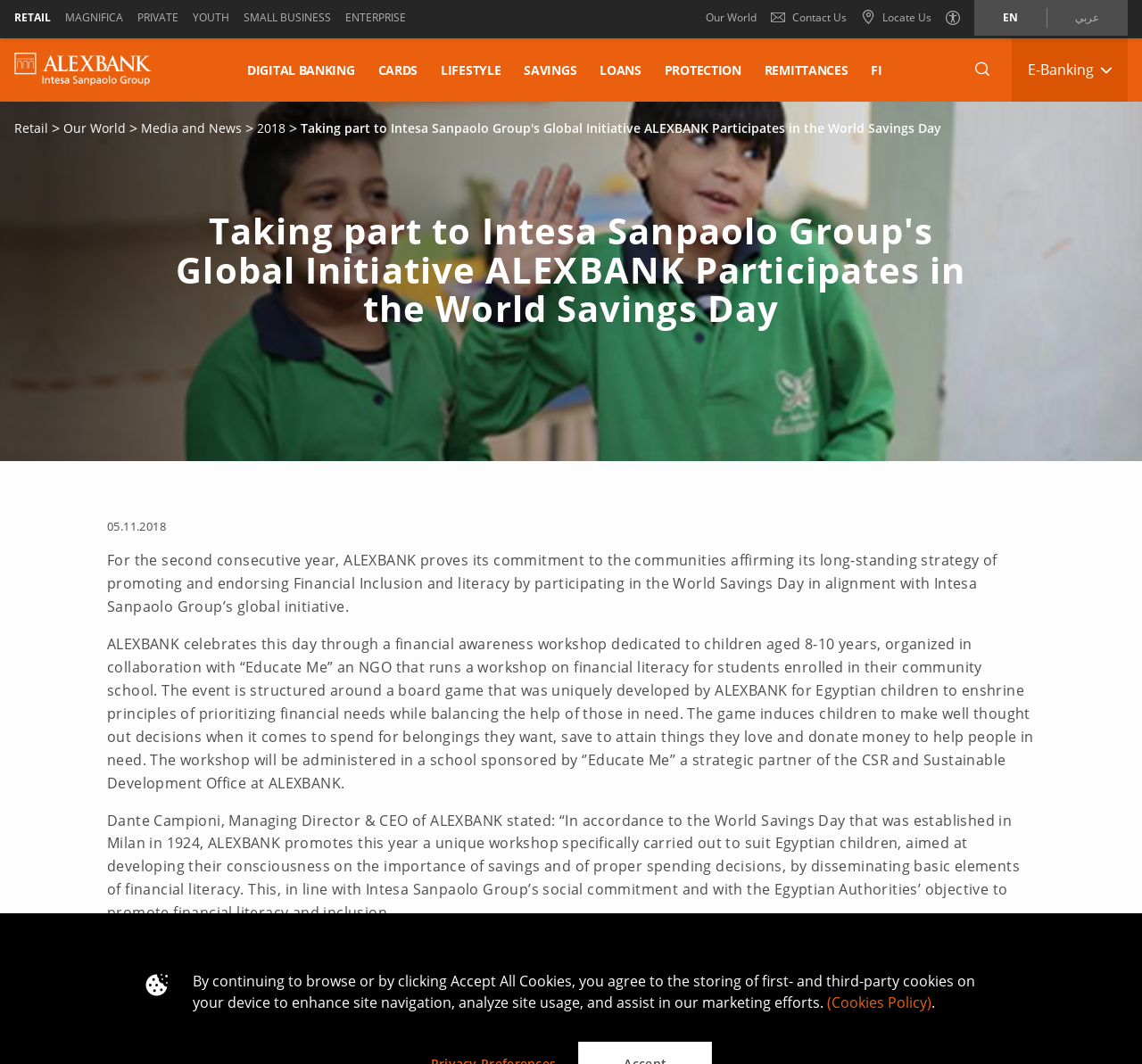Locate the bounding box coordinates of the area to click to fulfill this instruction: "Click on Locate Us". The bounding box should be presented as four float numbers between 0 and 1, in the order [left, top, right, bottom].

[0.748, 0.0, 0.822, 0.033]